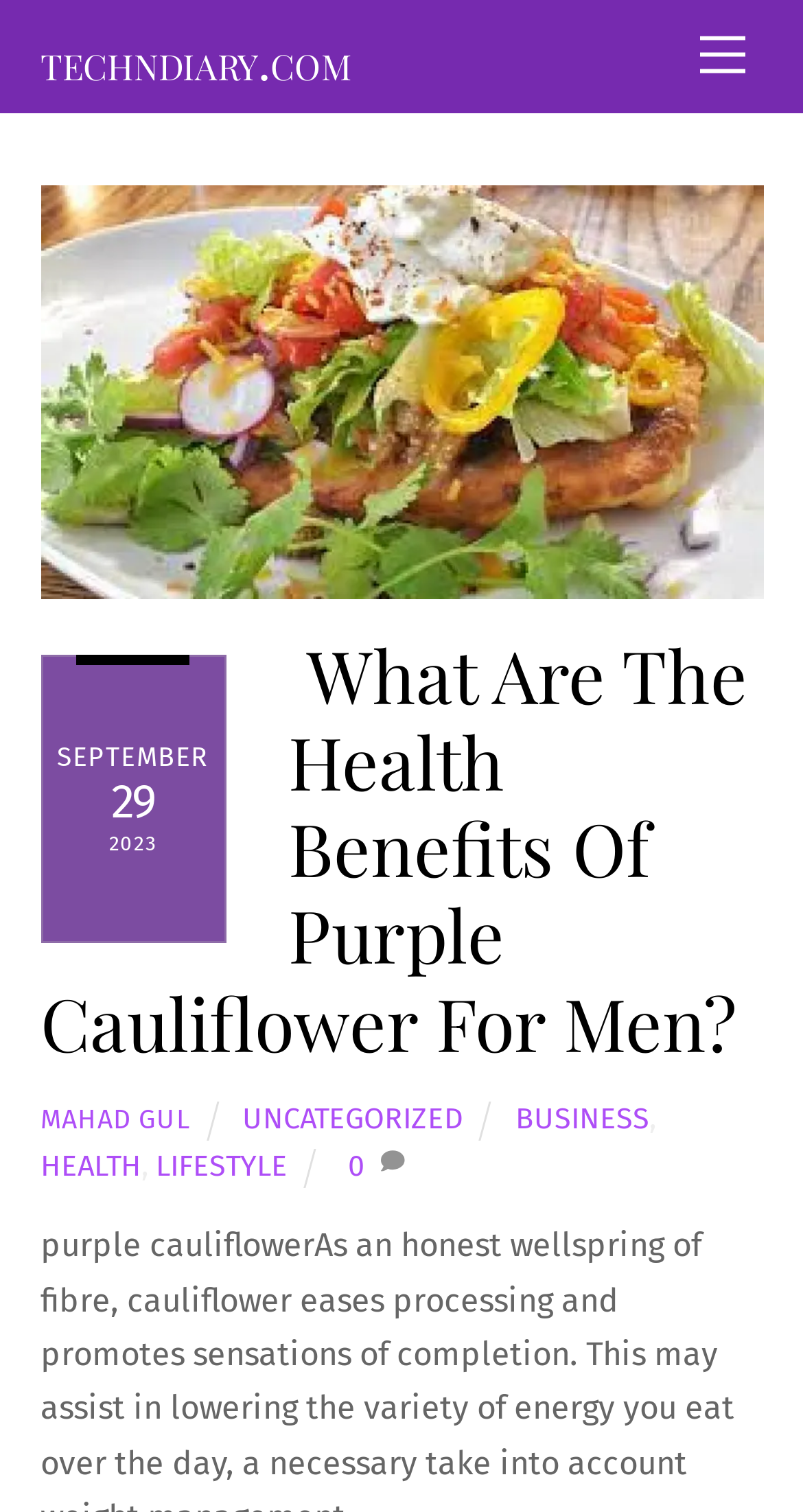Locate the bounding box coordinates of the UI element described by: "mahad gul". Provide the coordinates as four float numbers between 0 and 1, formatted as [left, top, right, bottom].

[0.05, 0.73, 0.237, 0.75]